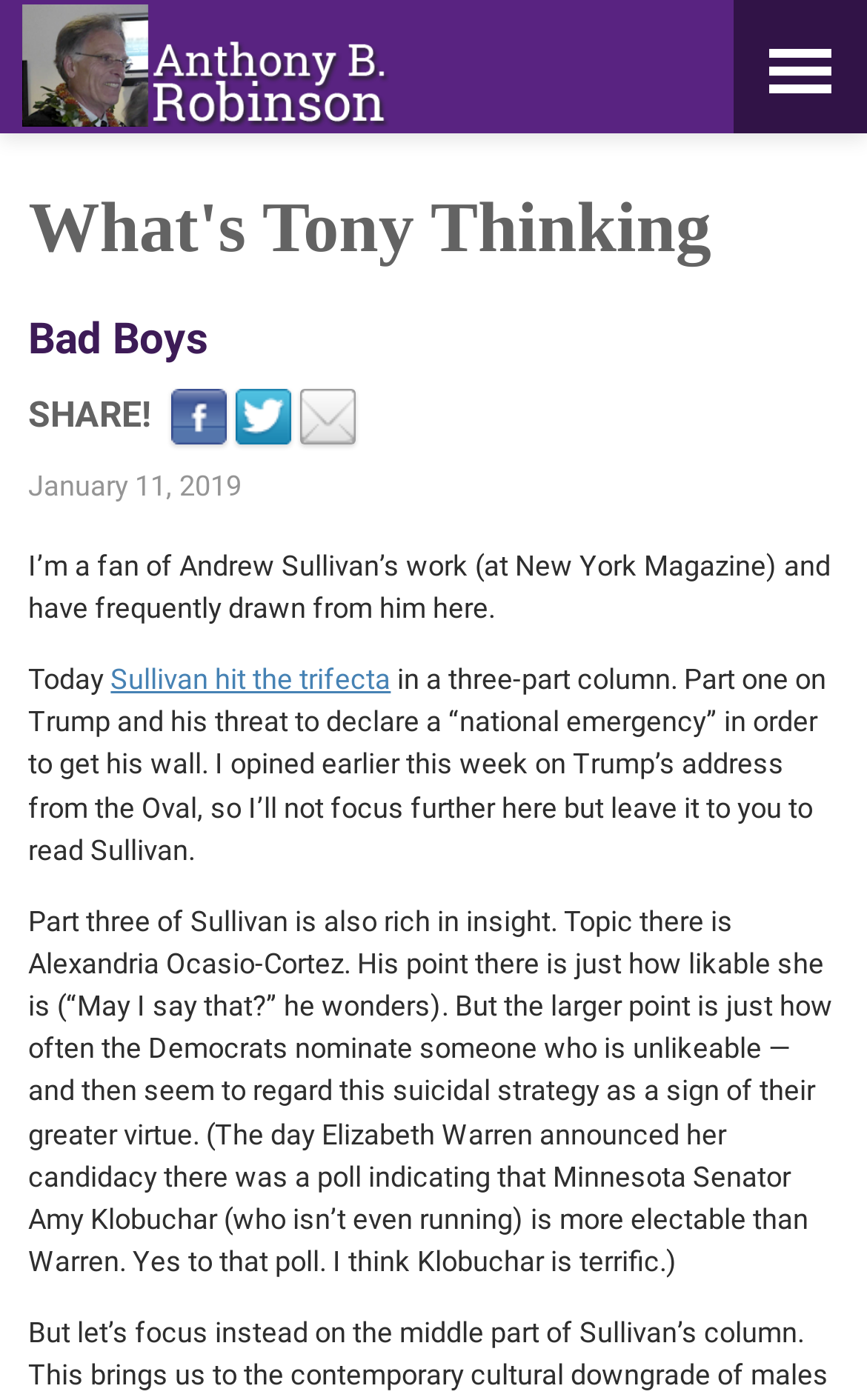Who does the author think is more electable than Elizabeth Warren?
Please use the visual content to give a single word or phrase answer.

Amy Klobuchar